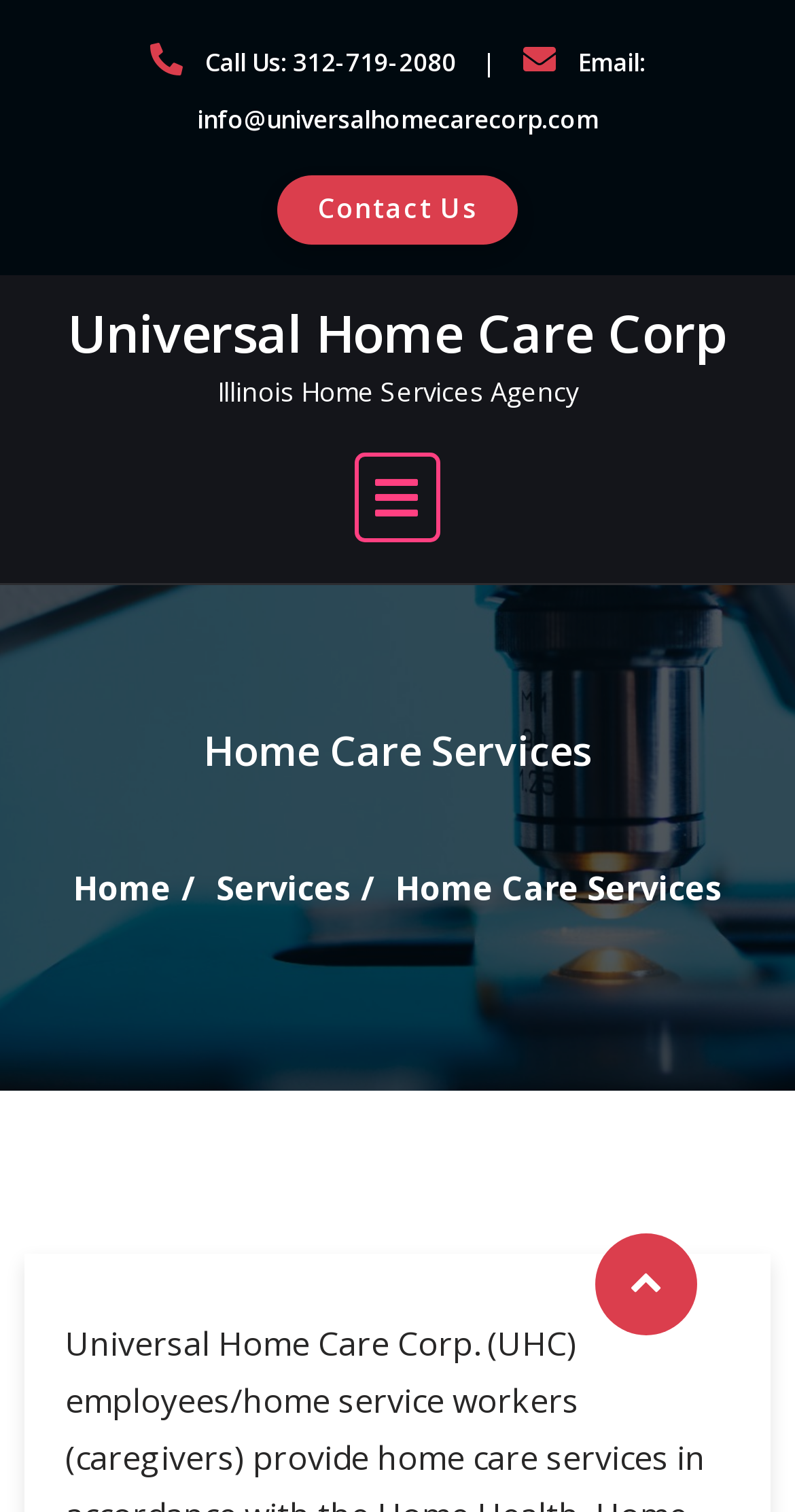Determine the coordinates of the bounding box that should be clicked to complete the instruction: "Send an email". The coordinates should be represented by four float numbers between 0 and 1: [left, top, right, bottom].

[0.247, 0.03, 0.812, 0.09]